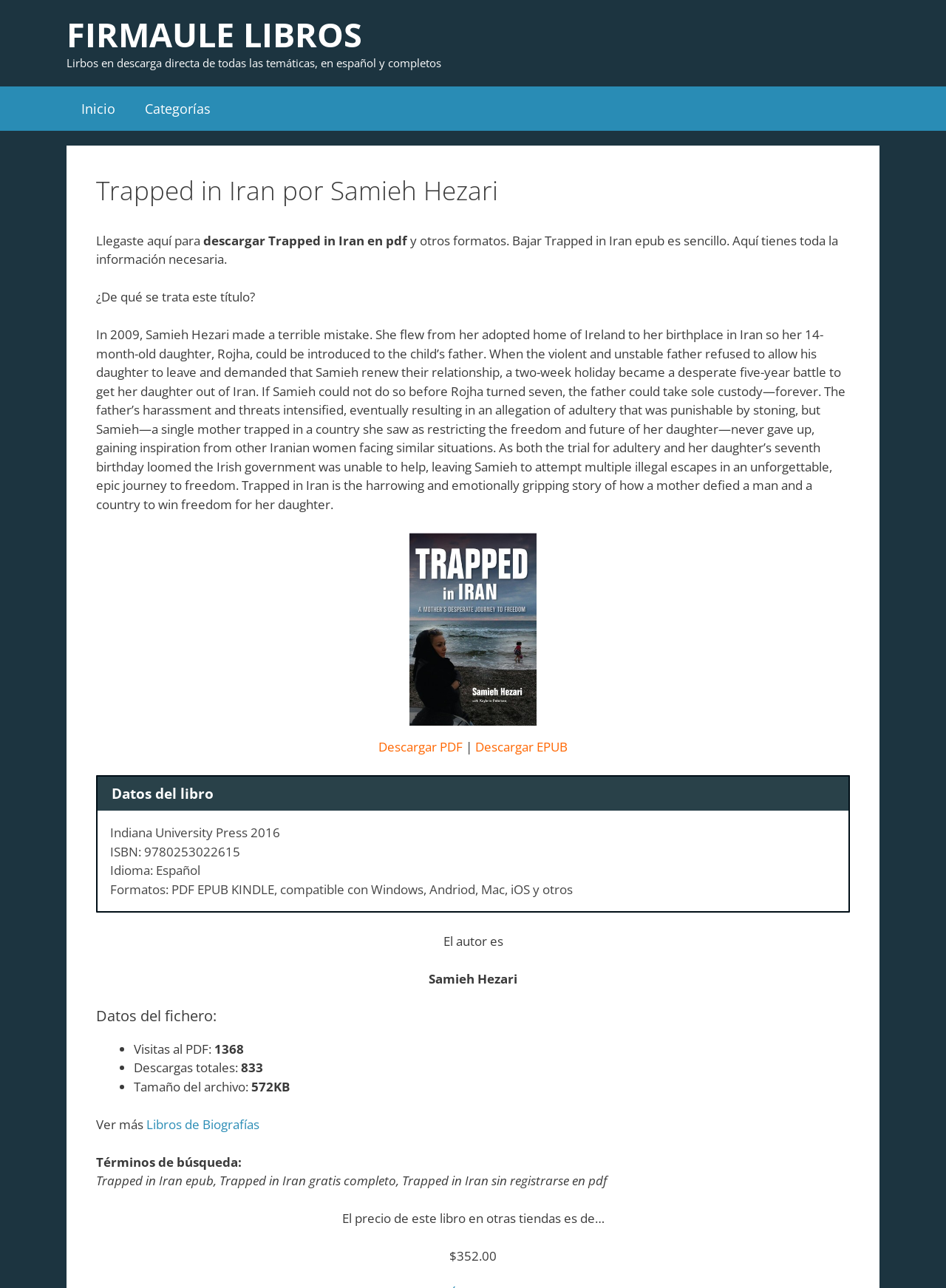Determine the title of the webpage and give its text content.

Trapped in Iran por Samieh Hezari